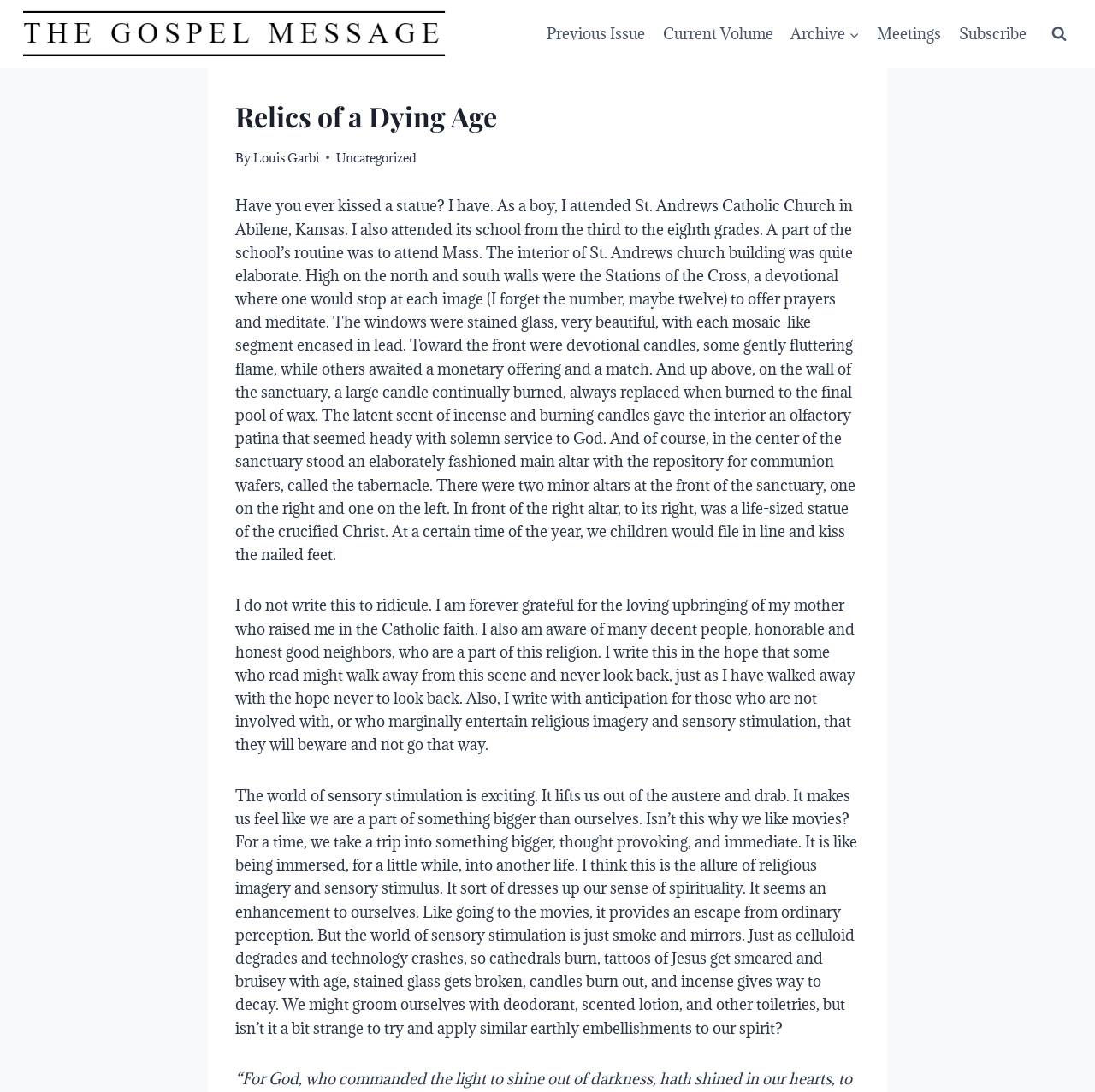Refer to the screenshot and answer the following question in detail:
What is the location of the school the author attended?

The author mentions that he attended St. Andrews Catholic Church and its school in Abilene, Kansas, from the third to the eighth grades.